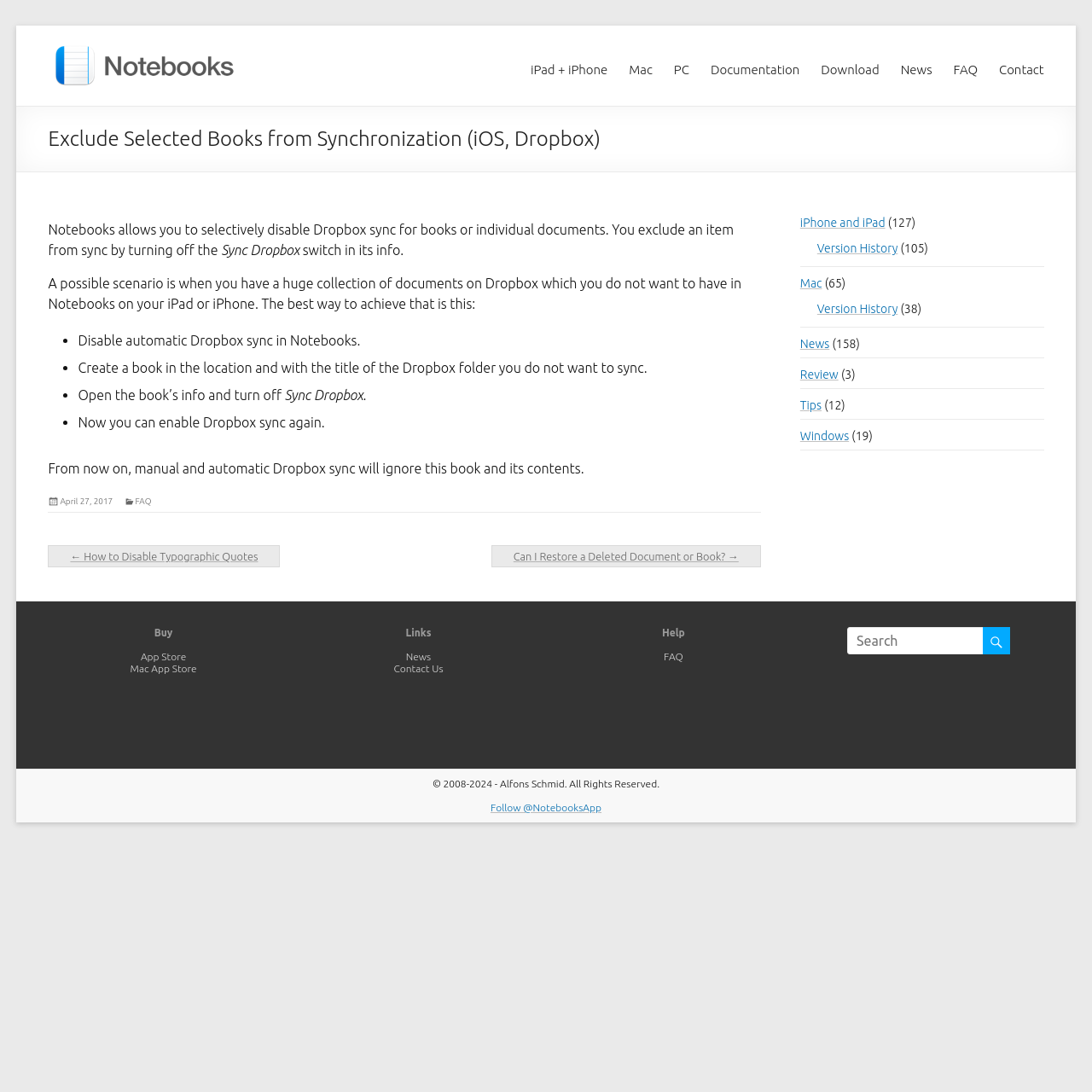What is the purpose of Notebooks?
Give a detailed and exhaustive answer to the question.

Based on the webpage content, Notebooks allows users to selectively disable Dropbox sync for books or individual documents, which means users can control what documents are synced with Dropbox.